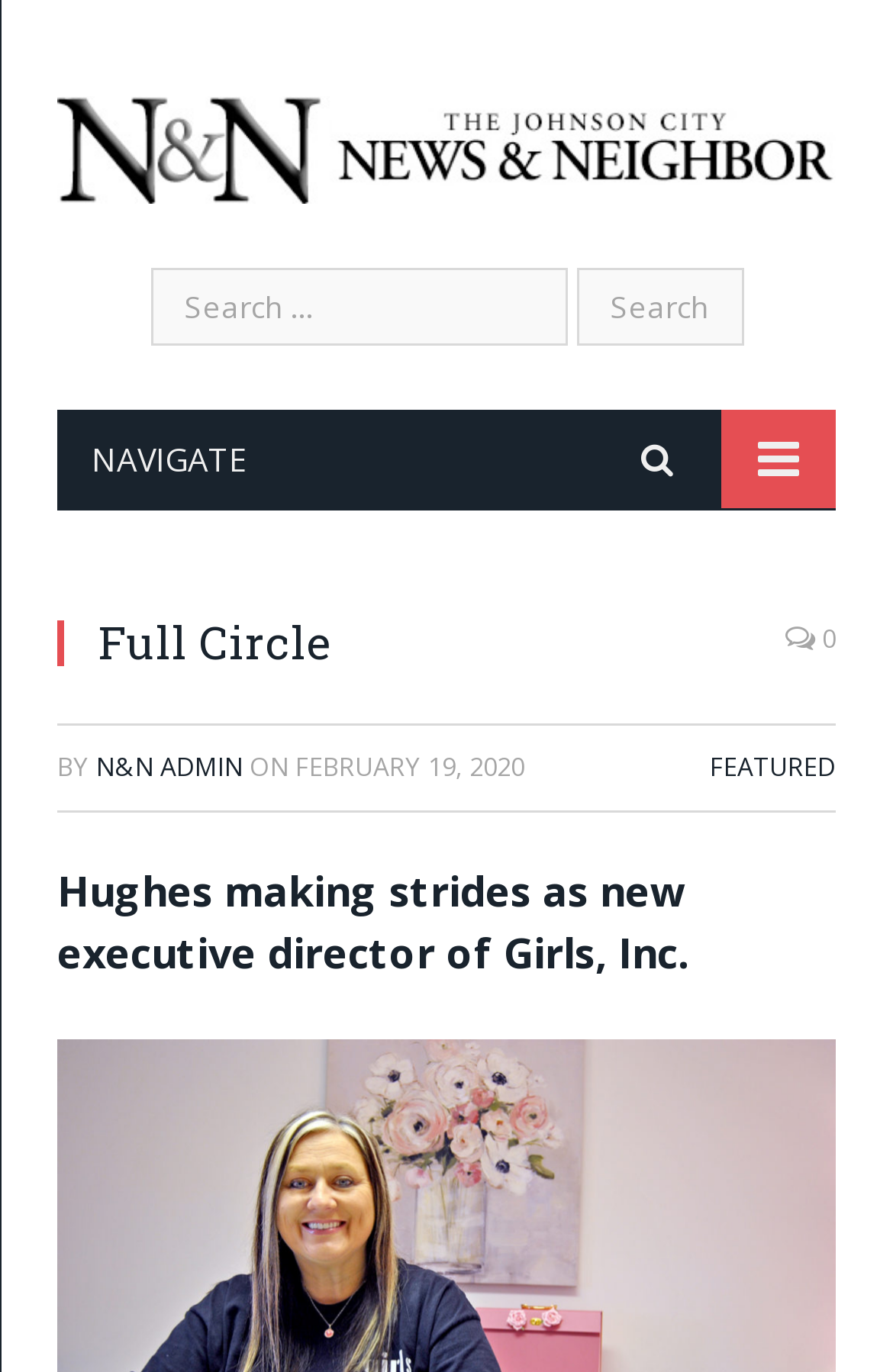Find the bounding box of the element with the following description: "N&N Admin". The coordinates must be four float numbers between 0 and 1, formatted as [left, top, right, bottom].

[0.108, 0.546, 0.272, 0.571]